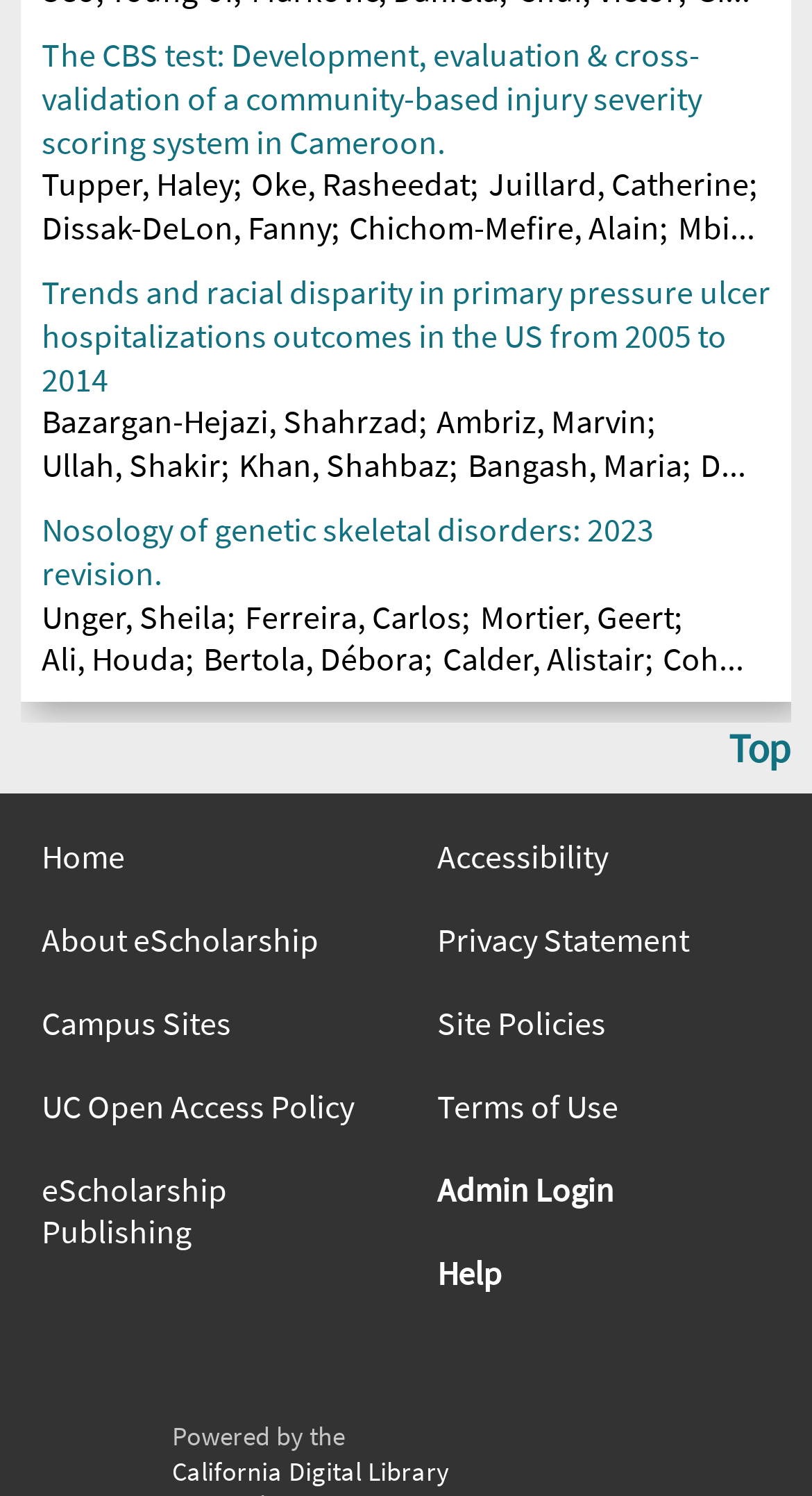Locate the bounding box coordinates of the element that needs to be clicked to carry out the instruction: "Learn about eScholarship". The coordinates should be given as four float numbers ranging from 0 to 1, i.e., [left, top, right, bottom].

[0.051, 0.614, 0.462, 0.642]